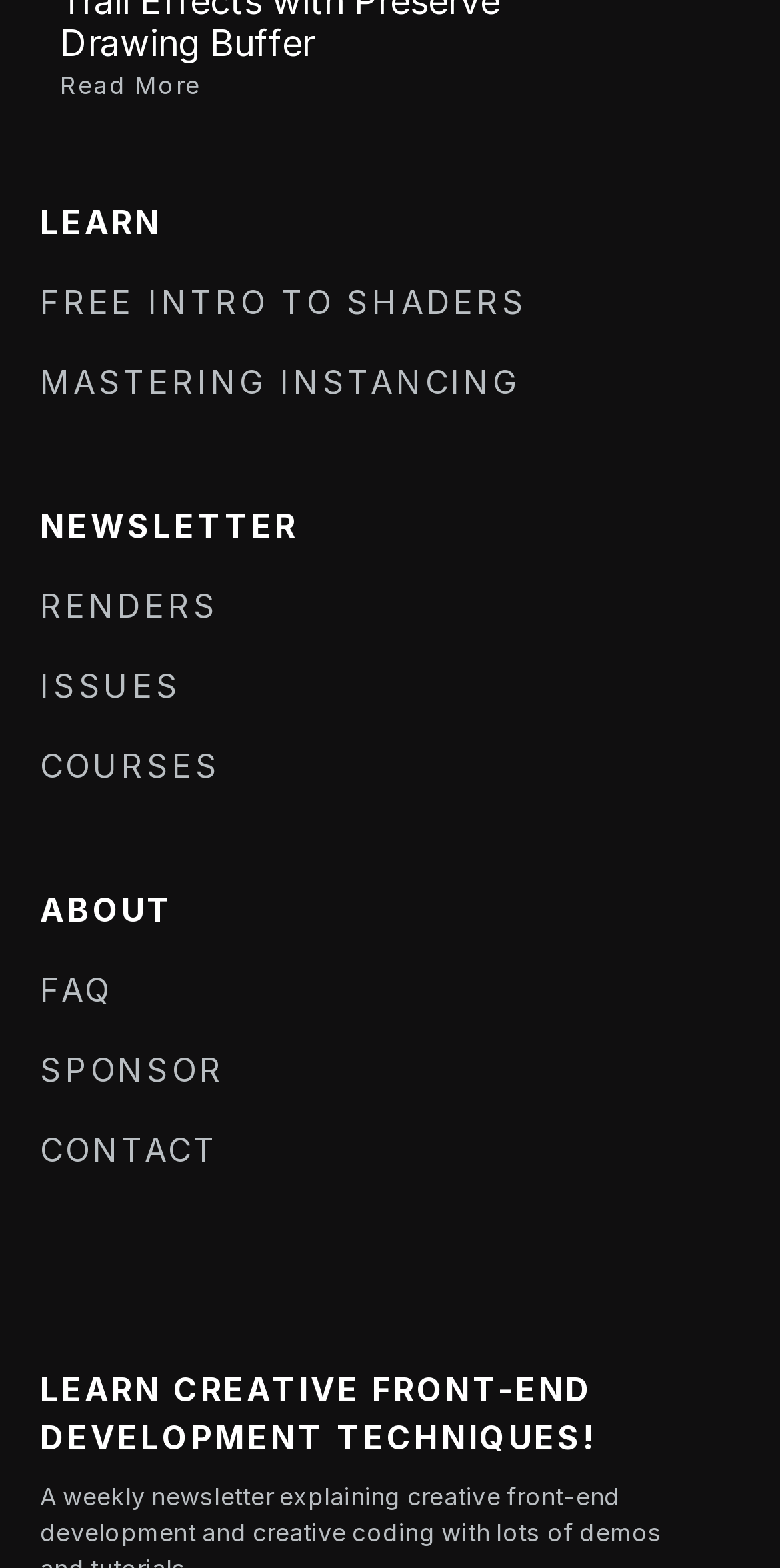Please identify the bounding box coordinates of the element I need to click to follow this instruction: "read more about Behavioral Health Staffing".

None